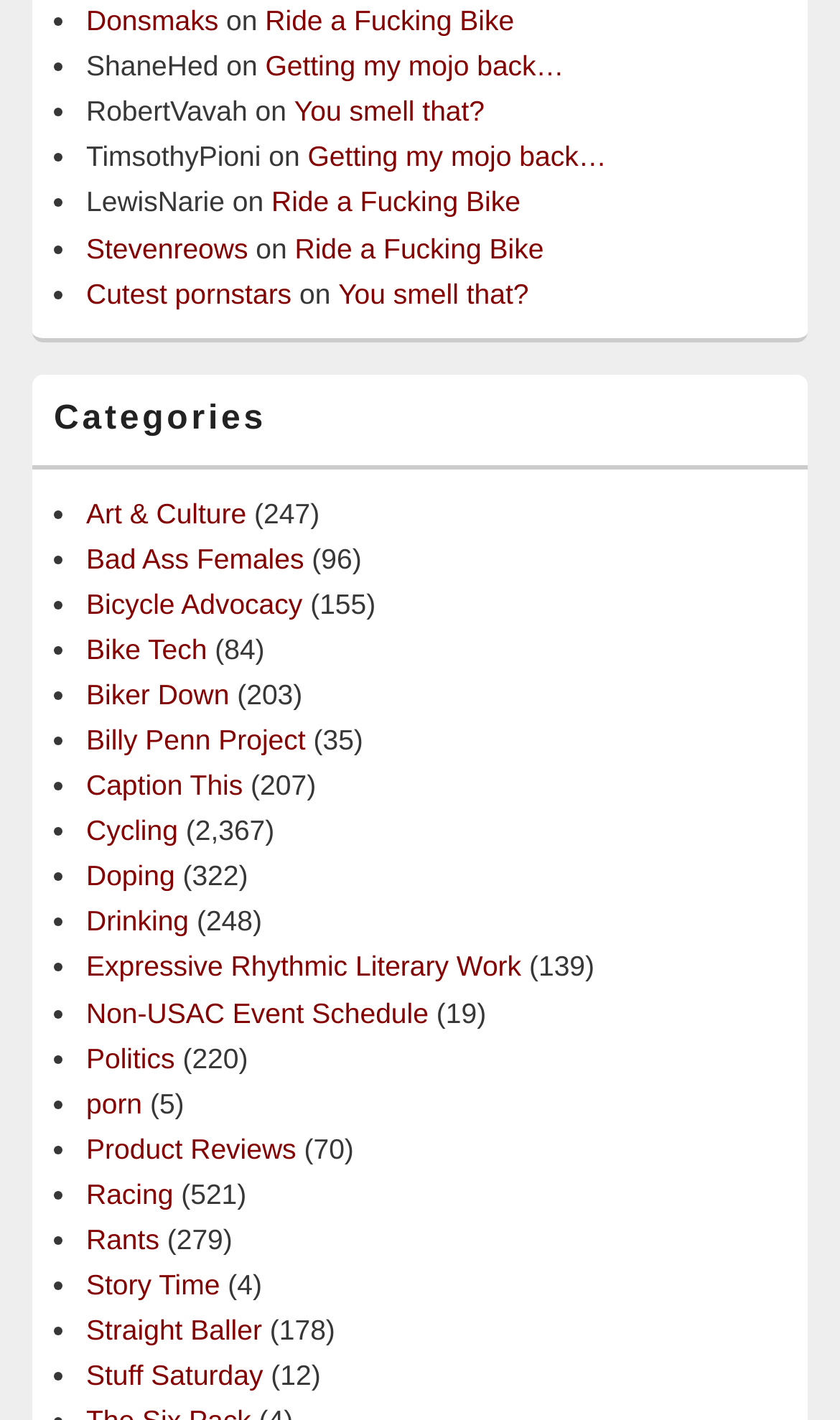Find the bounding box coordinates of the element I should click to carry out the following instruction: "Read 'Ride a Fucking Bike'".

[0.316, 0.003, 0.612, 0.026]